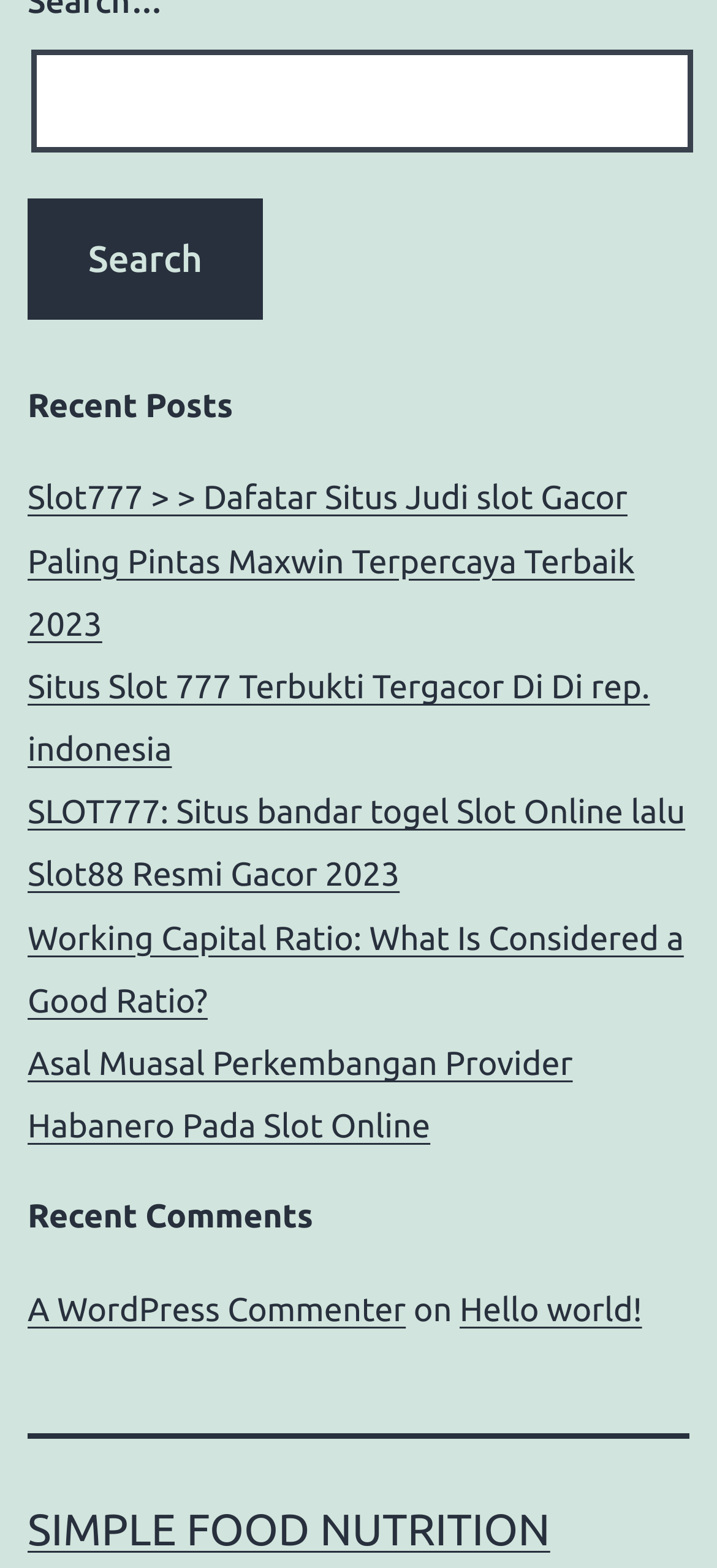Please identify the bounding box coordinates of the element's region that I should click in order to complete the following instruction: "Click on recent post 'Slot777'". The bounding box coordinates consist of four float numbers between 0 and 1, i.e., [left, top, right, bottom].

[0.038, 0.306, 0.885, 0.41]